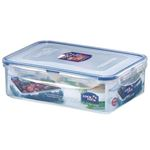Illustrate the image with a detailed and descriptive caption.

The image depicts a "Lock & Lock Food Storage Container" with a rectangular design, showcasing a clear plastic body and a secure blue lid. The container appears spacious and is suitable for various food storage needs, featuring a design that allows visibility of its contents. It is designed for practicality, enabling easy access and organization in the kitchen. This versatile storage solution helps in keeping food fresh, making it ideal for meal prep, leftovers, or storing snacks. The product is part of a featured selection, demonstrating functionality and aesthetic appeal tailored for everyday use. The listed price for this container is £7.50, and it includes an option to add to the cart for convenient online shopping.